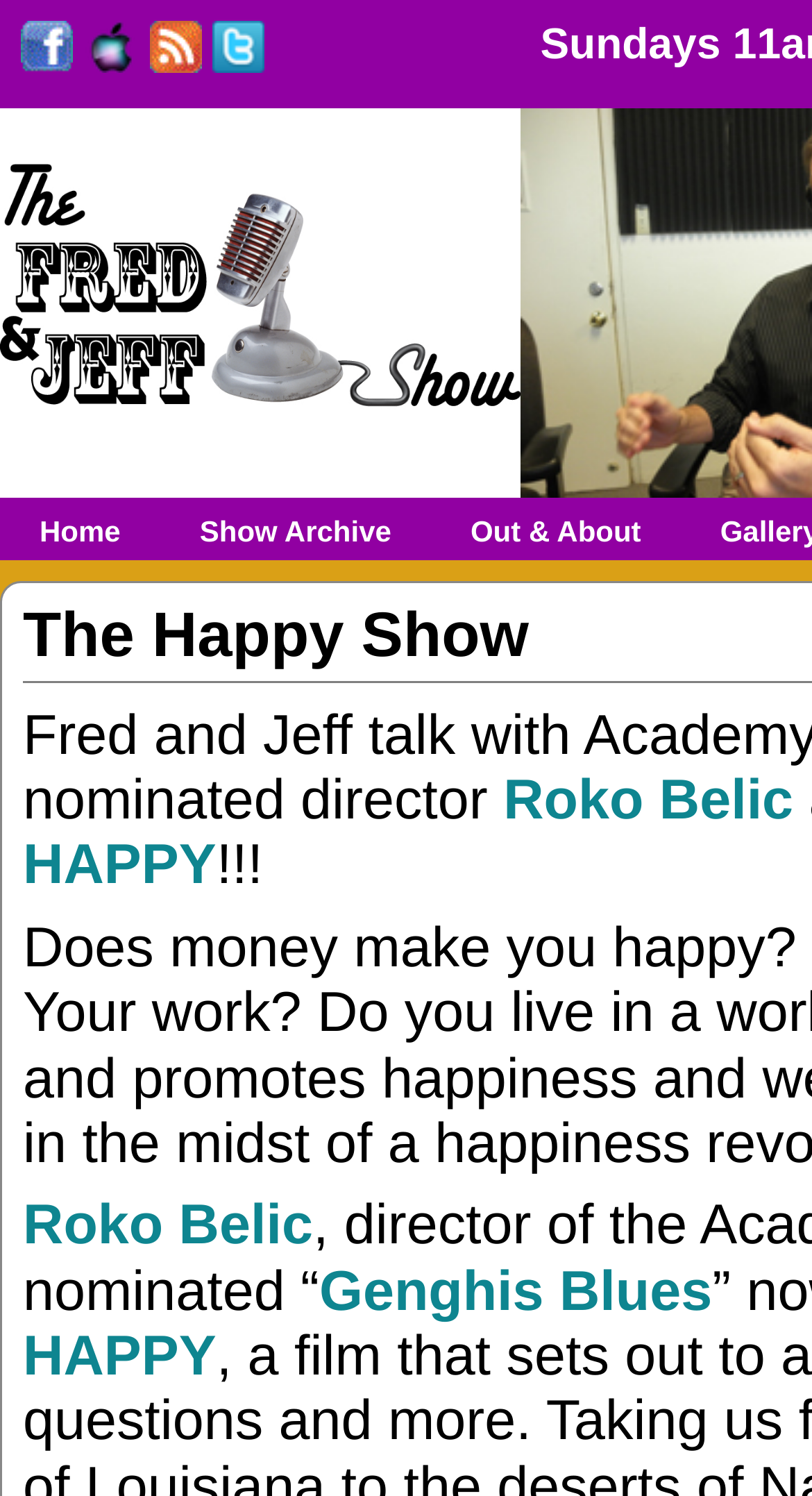Describe all significant elements and features of the webpage.

The webpage is about "The Fred and Jeff Show", a podcast or radio show that celebrates the people, places, events, history, and culture of Tucson, Arizona, also known as the Old Pueblo. 

At the top left corner, there are four social media links: Facebook, iTunes, RSS Feed, and Twitter, each accompanied by its respective icon. Below these links, there is a large logo of "Fred and Jeff" that spans almost two-thirds of the page width.

The main navigation menu is located below the logo, consisting of four links: "Home", "Show Archive", "Out & About", and others. 

On the lower half of the page, there are several links and text elements. A prominent link "Roko Belic" is located near the top of this section, followed by a link "HAPPY" and an exclamation mark "!!!". Further down, there are more links, including "Roko Belic" again, "Genghis Blues", and another "HAPPY" link. These links and text elements are scattered across the lower half of the page, with no clear grouping or categorization.